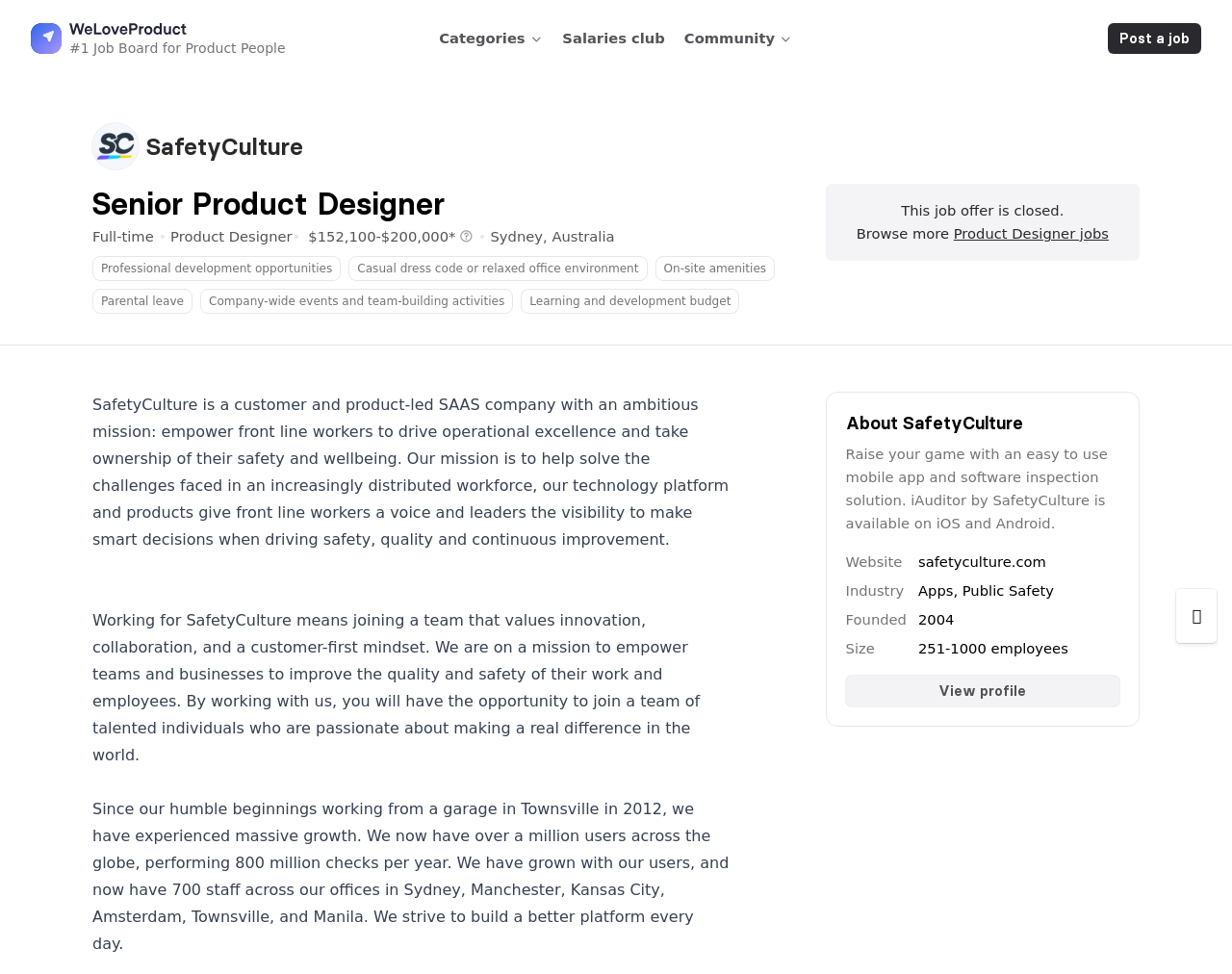Please find and generate the text of the main heading on the webpage.

Senior Product Designer